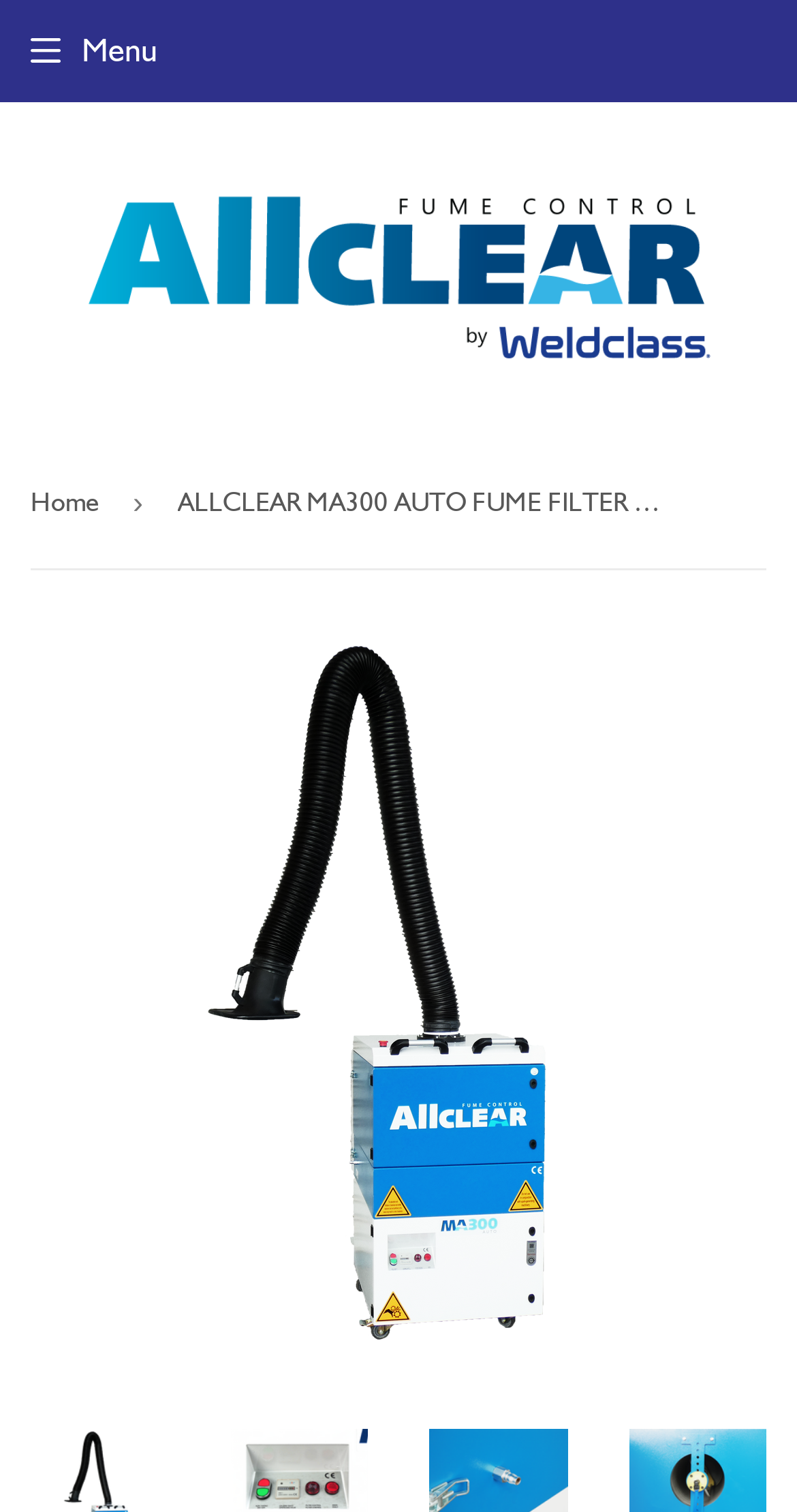Please extract the webpage's main title and generate its text content.

ALLCLEAR MA300 AUTO FUME FILTER UNIT